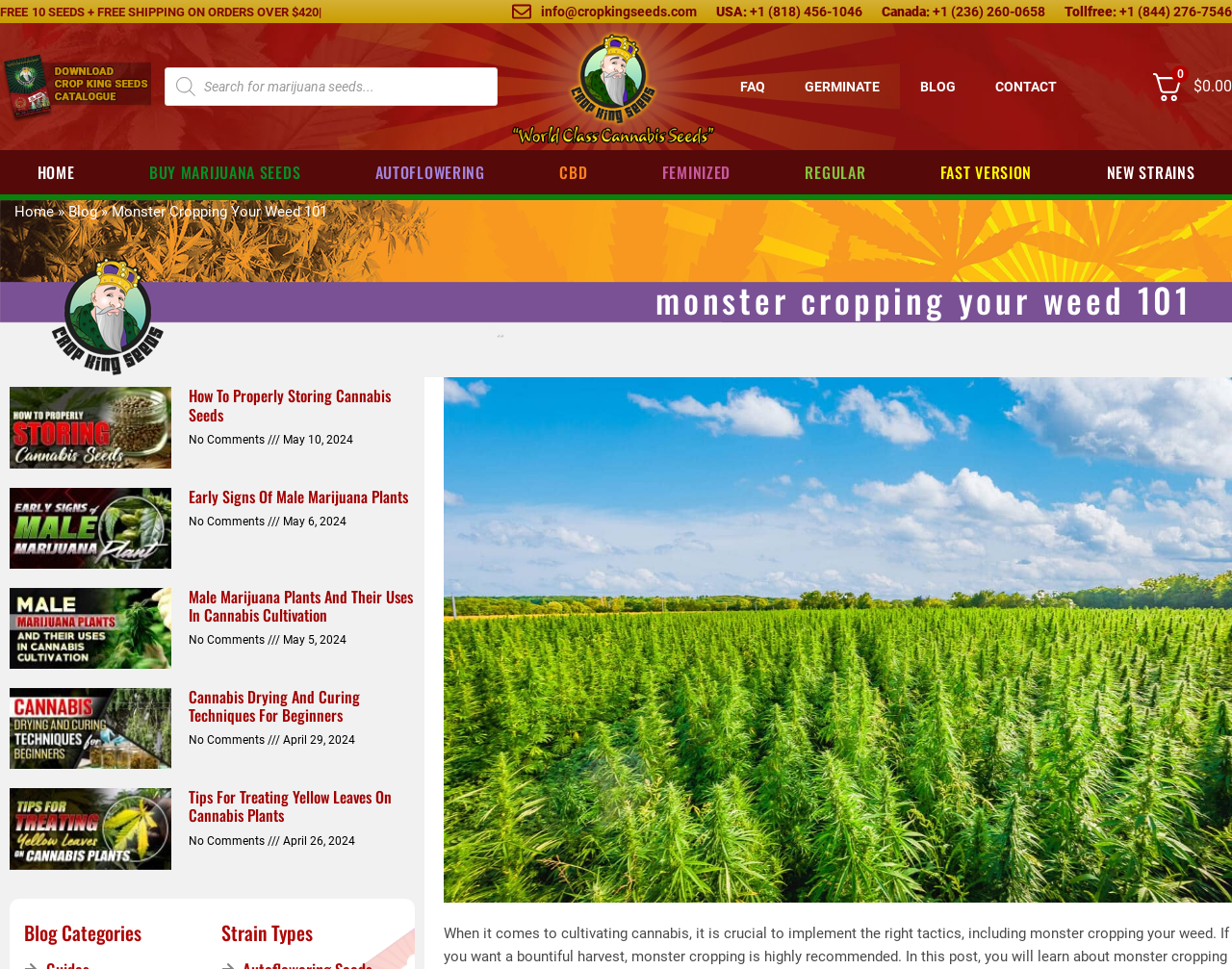Can you find the bounding box coordinates of the area I should click to execute the following instruction: "Go to top"?

None